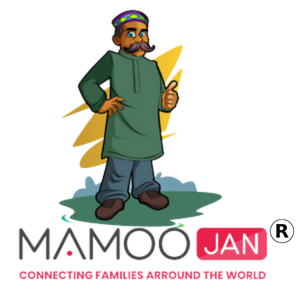Using a single word or phrase, answer the following question: 
What is the symbol next to the brand name?

A registered trademark symbol